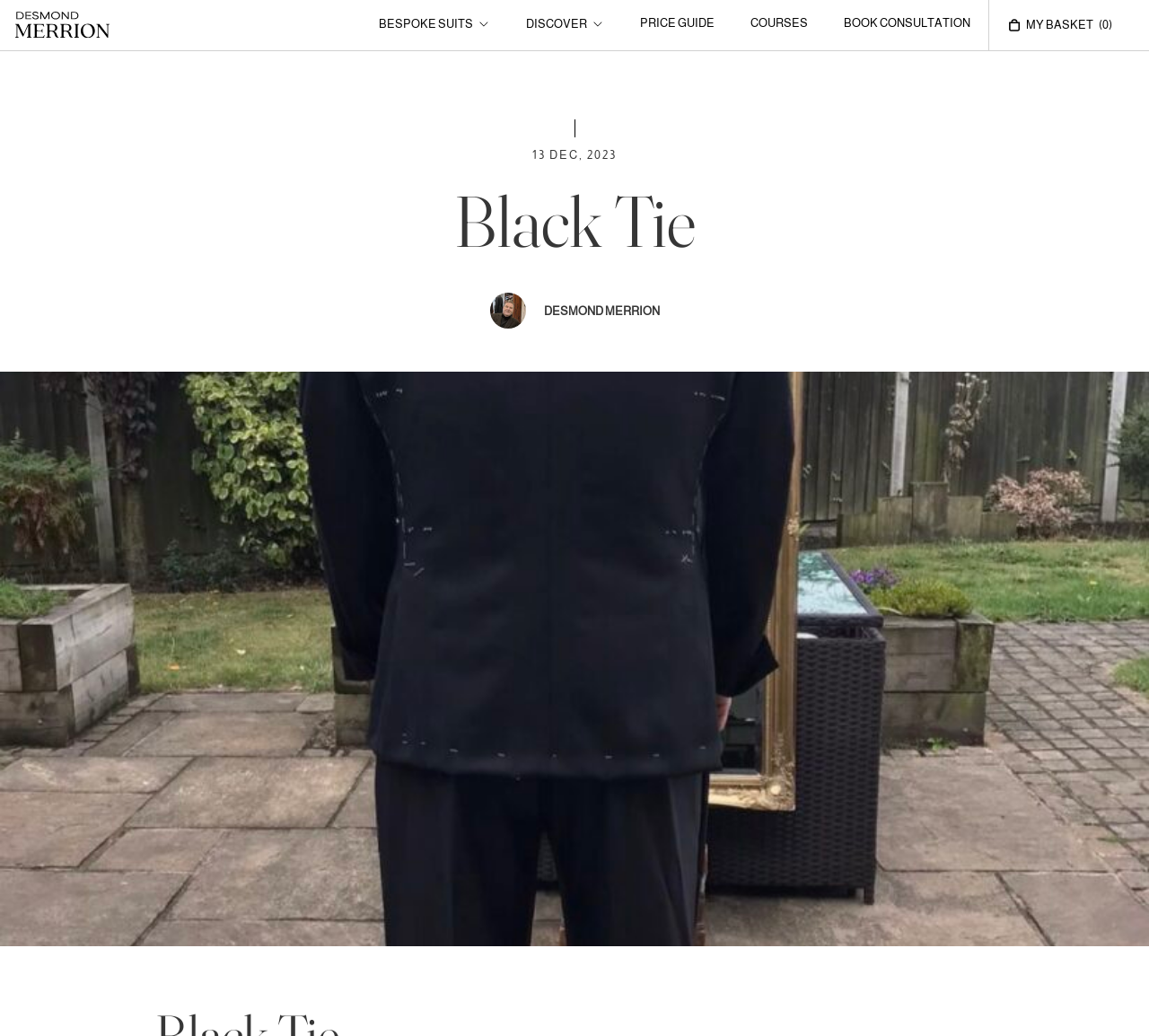How many links are in the top navigation menu?
Please ensure your answer to the question is detailed and covers all necessary aspects.

The top navigation menu contains links to 'BESPOKE SUITS', 'DISCOVER', 'PRICE GUIDE', 'COURSES', 'BOOK CONSULTATION', and 'View your basket', which totals 6 links.